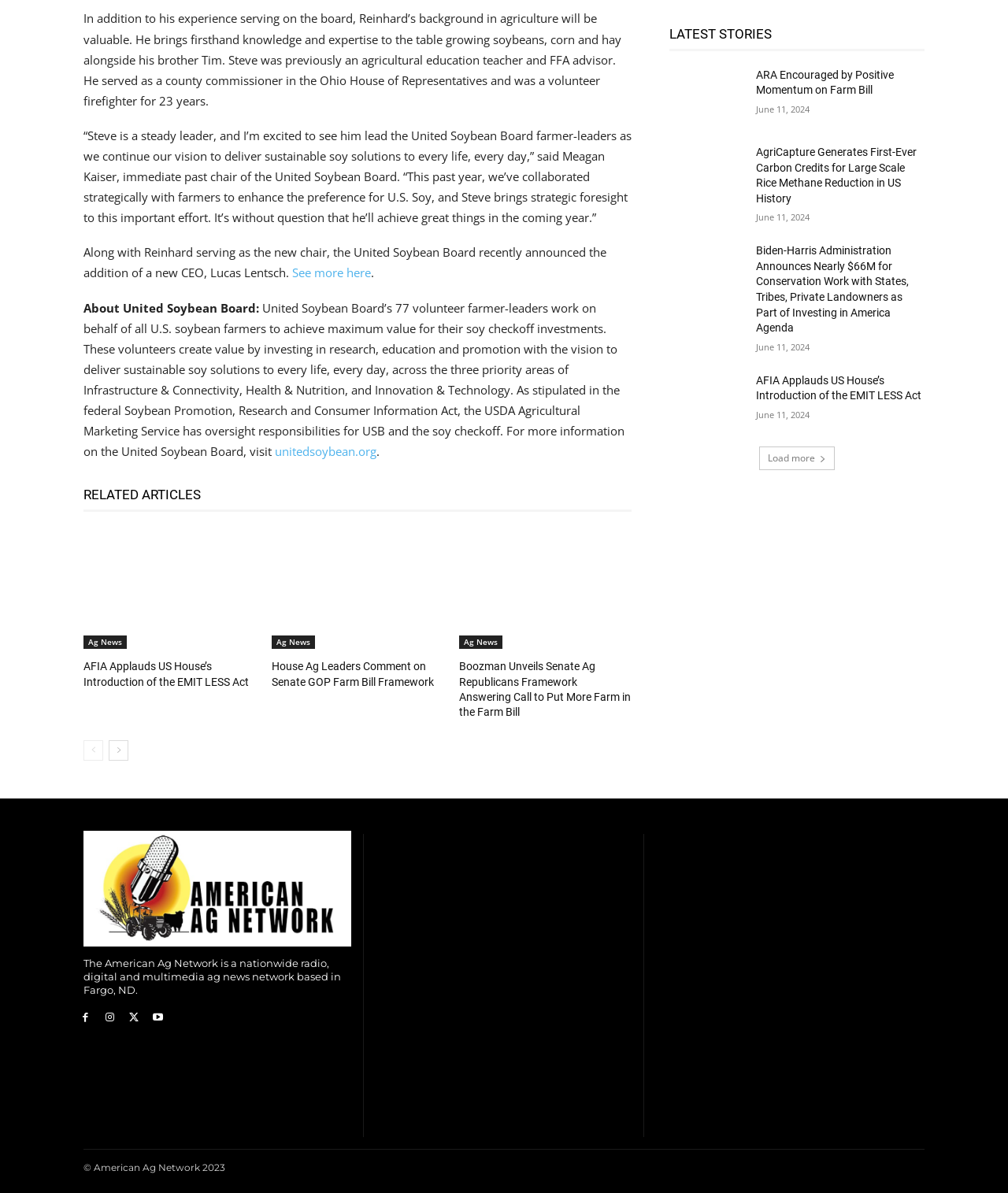Please identify the bounding box coordinates of the area that needs to be clicked to fulfill the following instruction: "Click the 'WildBlue@WildBlueLake.com' email link."

None